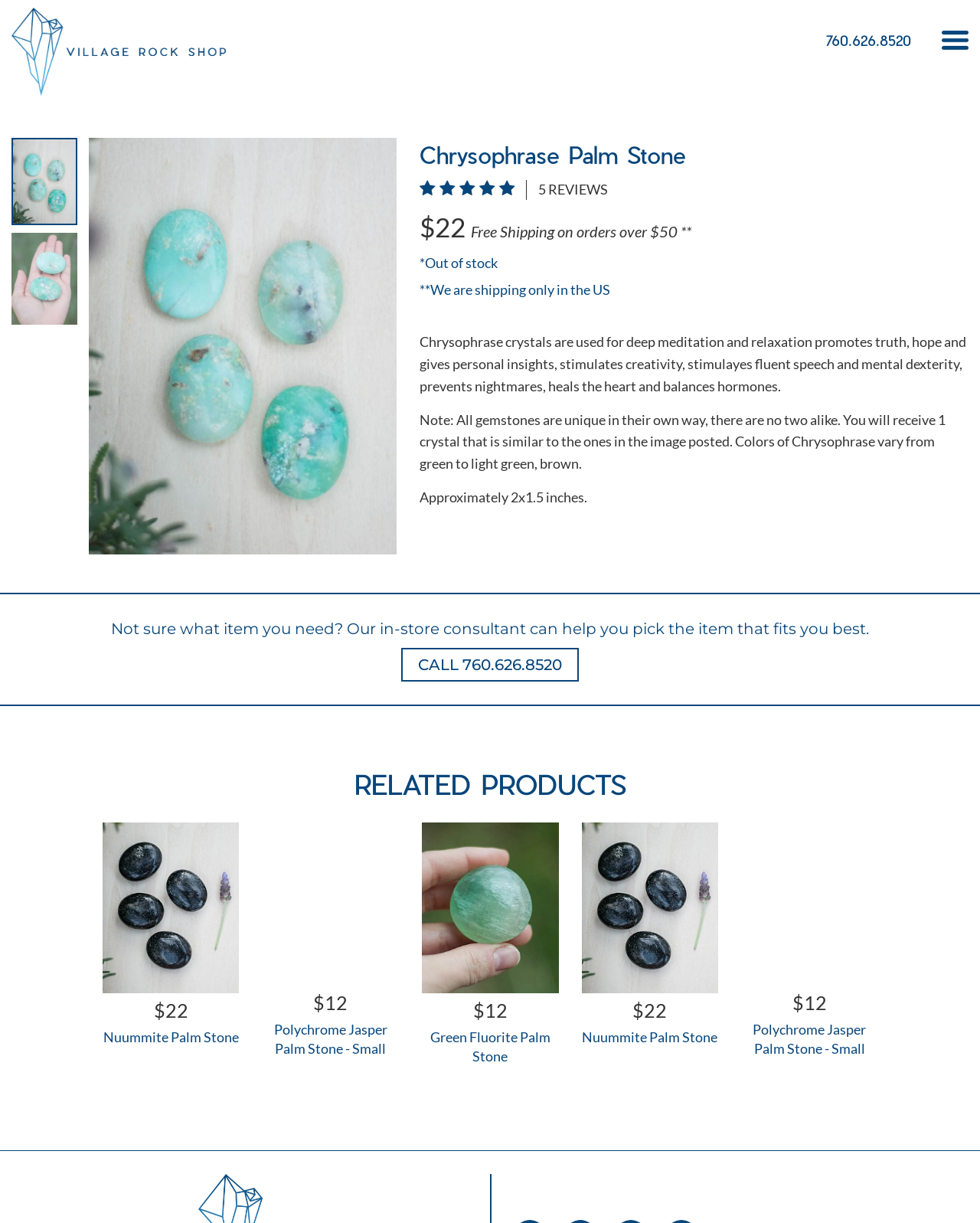From the screenshot, find the bounding box of the UI element matching this description: "760.626.8520". Supply the bounding box coordinates in the form [left, top, right, bottom], each a float between 0 and 1.

[0.843, 0.025, 0.93, 0.041]